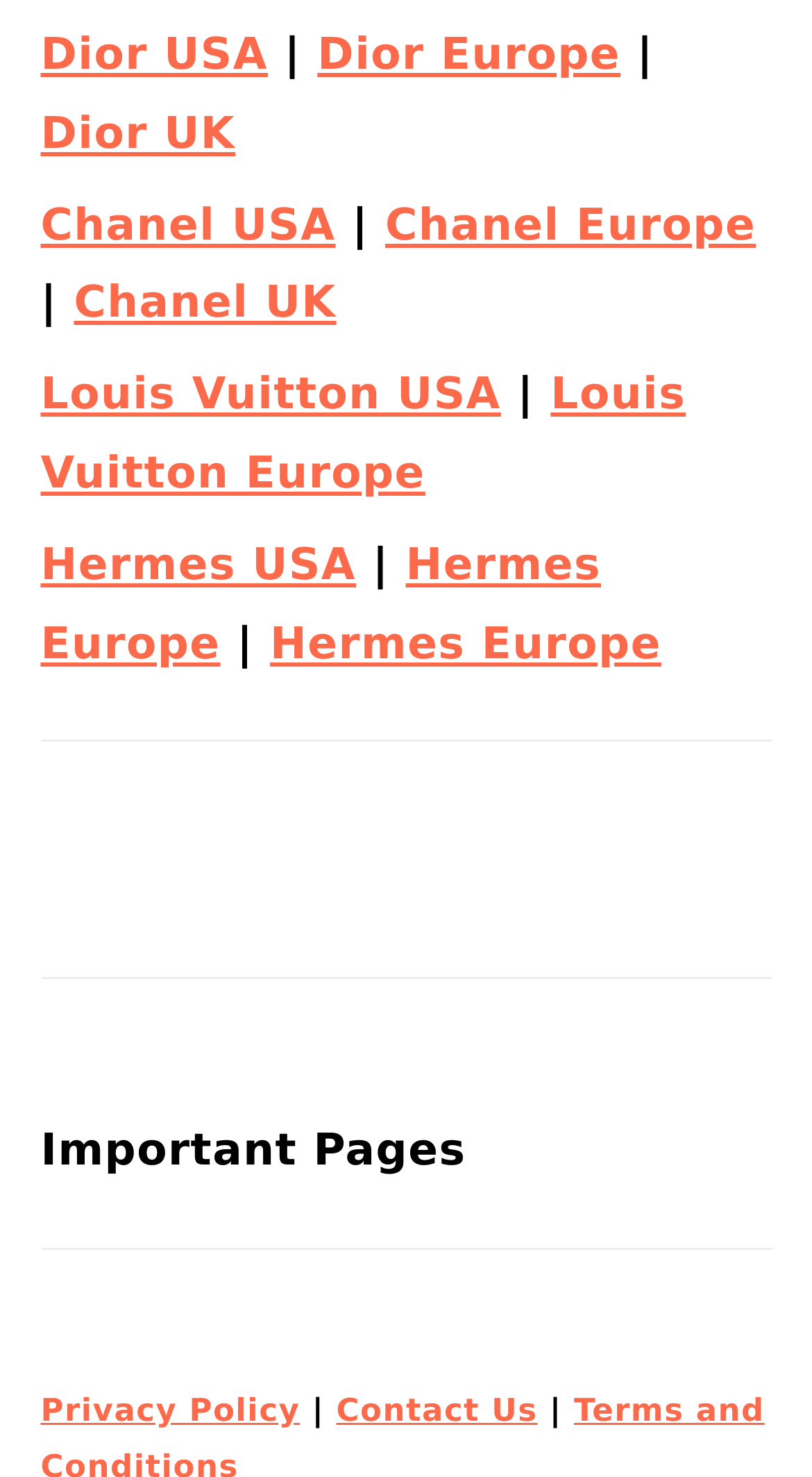Specify the bounding box coordinates of the area that needs to be clicked to achieve the following instruction: "visit Chanel UK".

[0.091, 0.188, 0.414, 0.222]